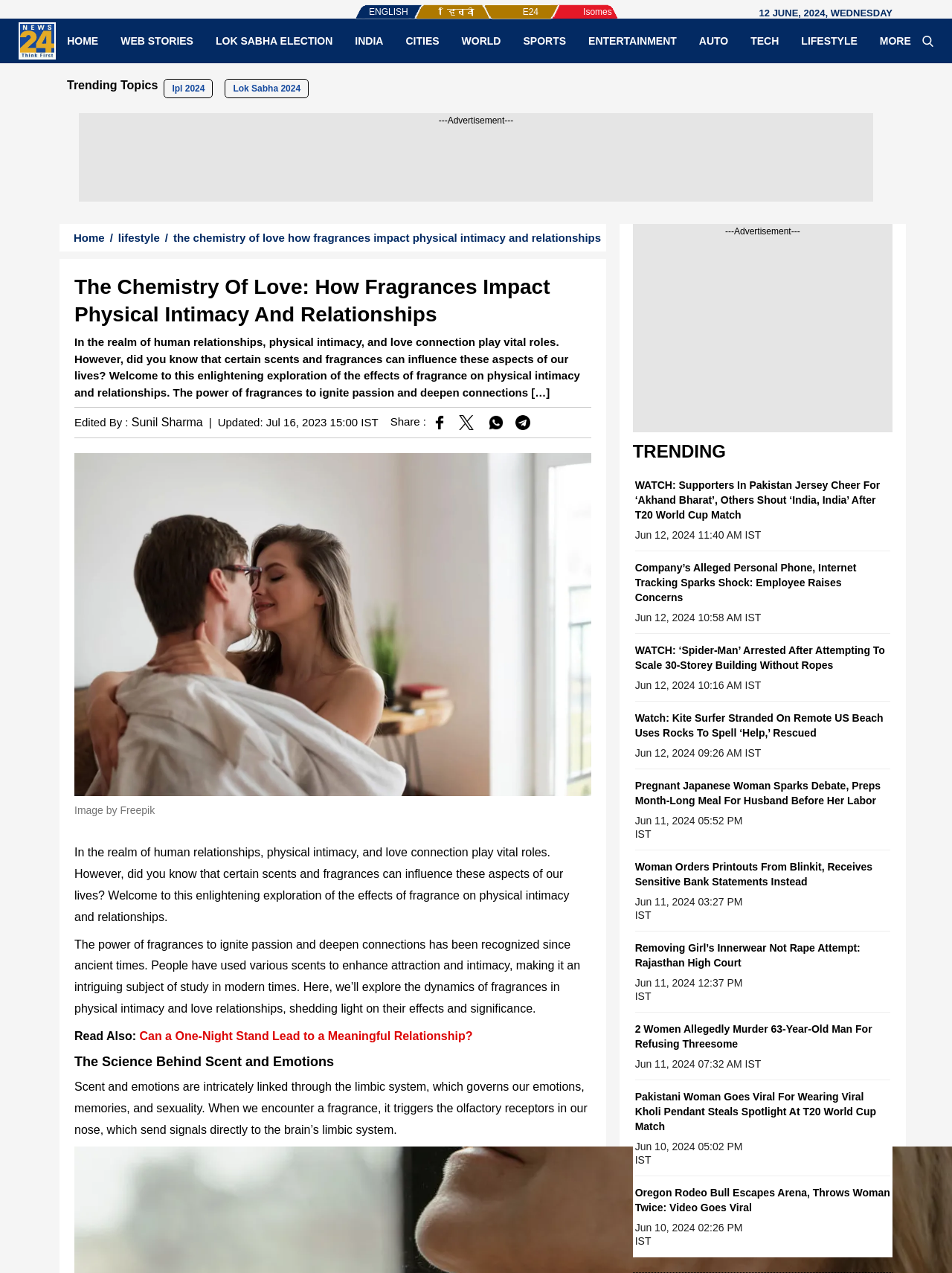Determine the bounding box coordinates of the region to click in order to accomplish the following instruction: "Click on the 'LIFESTYLE' link". Provide the coordinates as four float numbers between 0 and 1, specifically [left, top, right, bottom].

[0.83, 0.027, 0.912, 0.037]